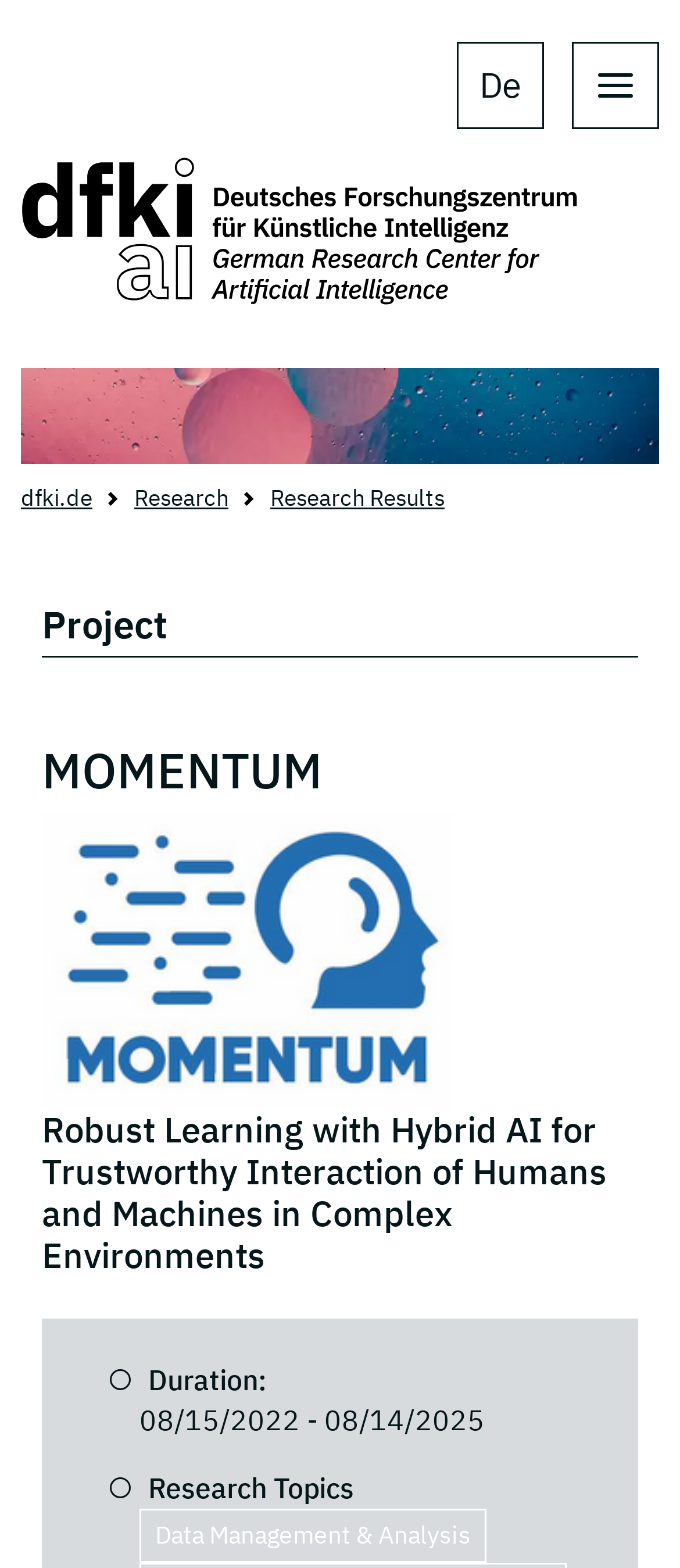Give a short answer to this question using one word or a phrase:
What is the research topic mentioned?

Data Management & Analysis